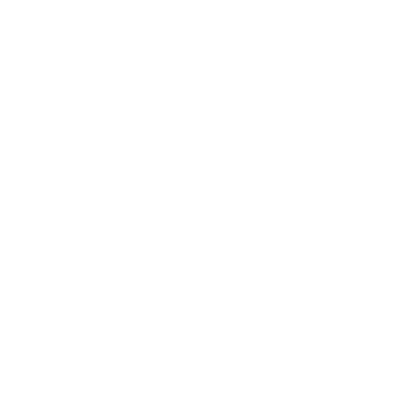Answer the question in one word or a short phrase:
What is the purpose of the 'Level 4 Year Pack – American – Guides' series?

To enhance educational experience